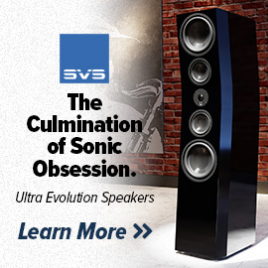What is the background of the speakers in the image?
Look at the image and answer with only one word or phrase.

textured brick